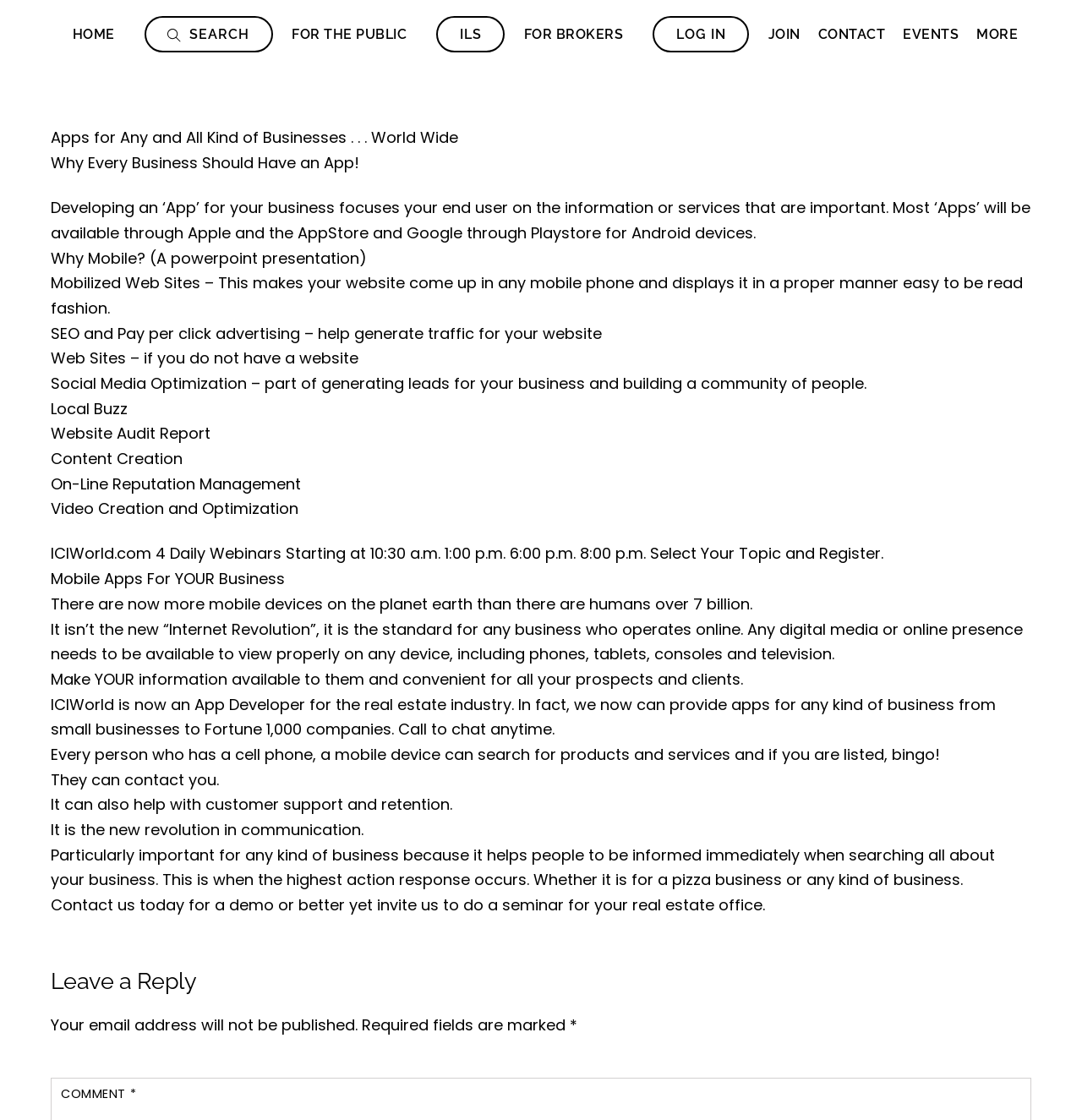Locate the bounding box of the UI element based on this description: "For Brokers". Provide four float numbers between 0 and 1 as [left, top, right, bottom].

[0.478, 0.014, 0.582, 0.048]